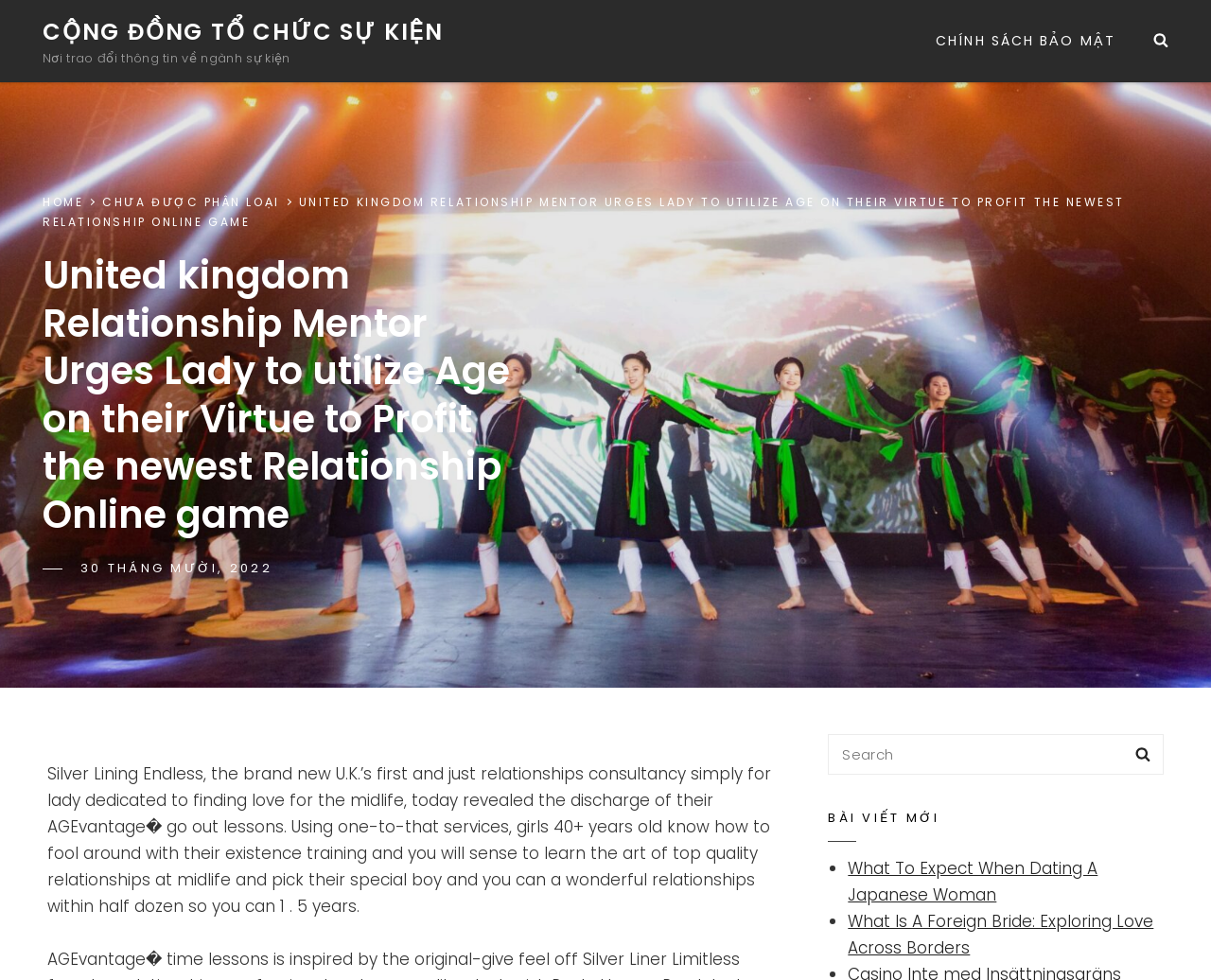Identify the bounding box for the described UI element: "Search".

[0.927, 0.749, 0.961, 0.791]